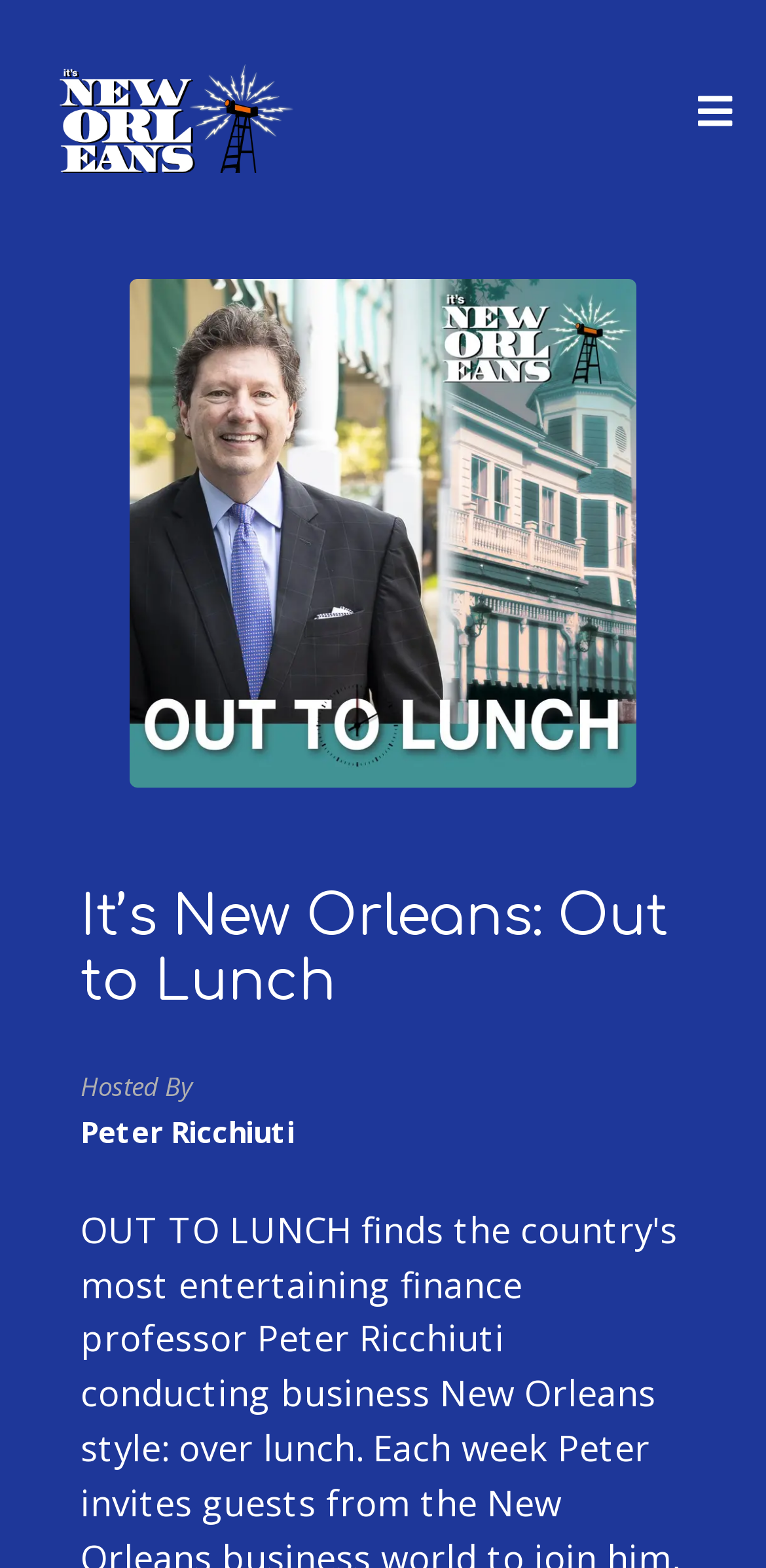Bounding box coordinates should be in the format (top-left x, top-left y, bottom-right x, bottom-right y) and all values should be floating point numbers between 0 and 1. Determine the bounding box coordinate for the UI element described as: title="It's New Orleans"

[0.03, 0.0, 0.415, 0.11]